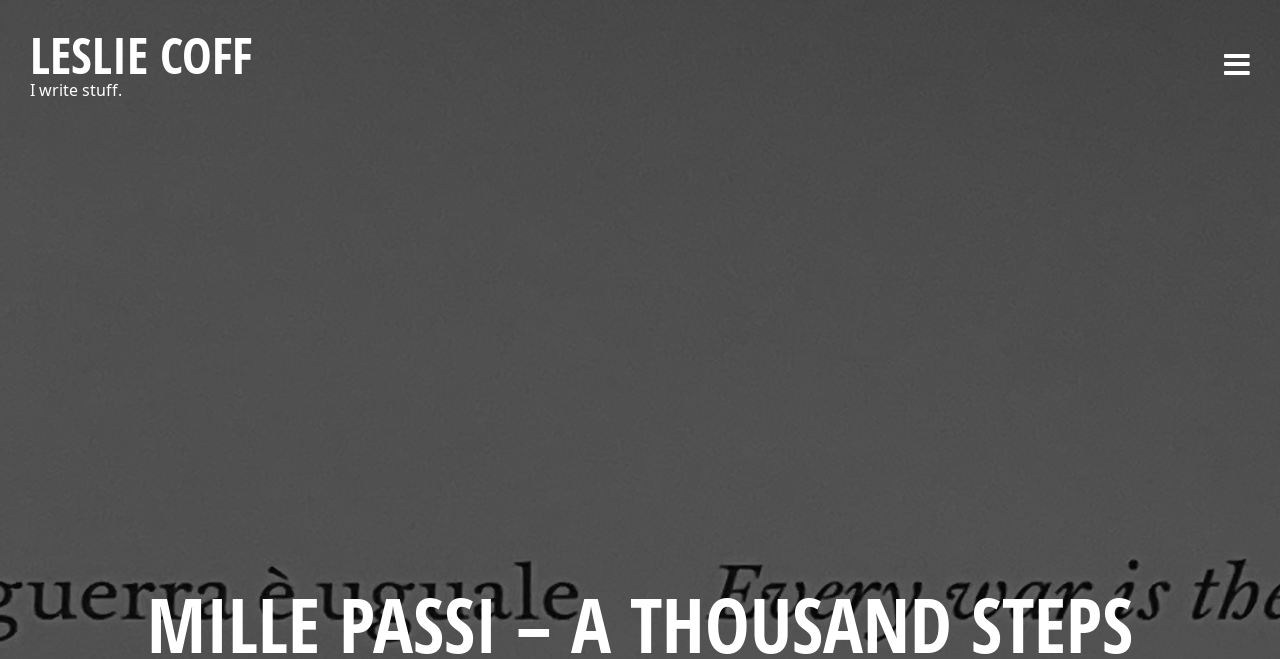Determine the bounding box coordinates (top-left x, top-left y, bottom-right x, bottom-right y) of the UI element described in the following text: parent_node: LESLIE COFF

[0.956, 0.067, 0.977, 0.138]